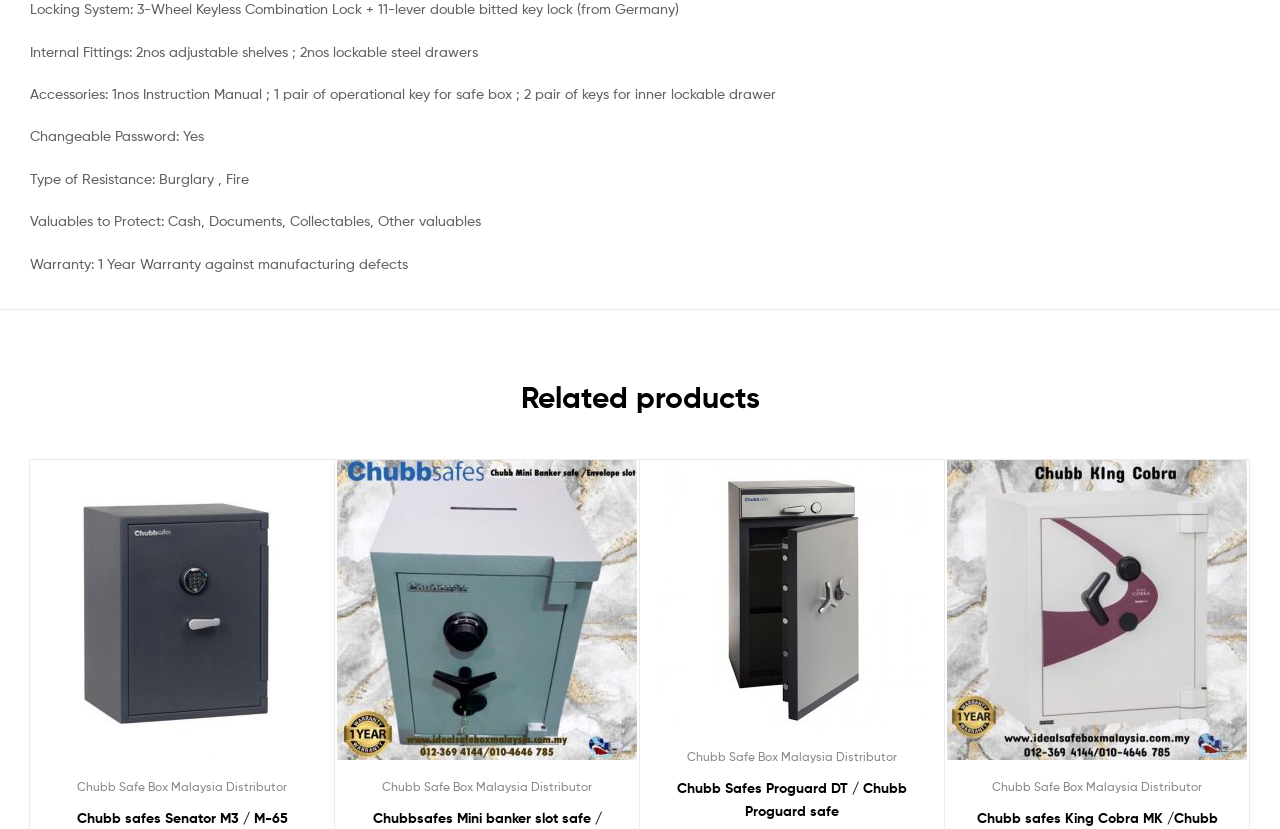Predict the bounding box of the UI element that fits this description: "parent_node: Add to wishlist".

[0.738, 0.554, 0.976, 0.916]